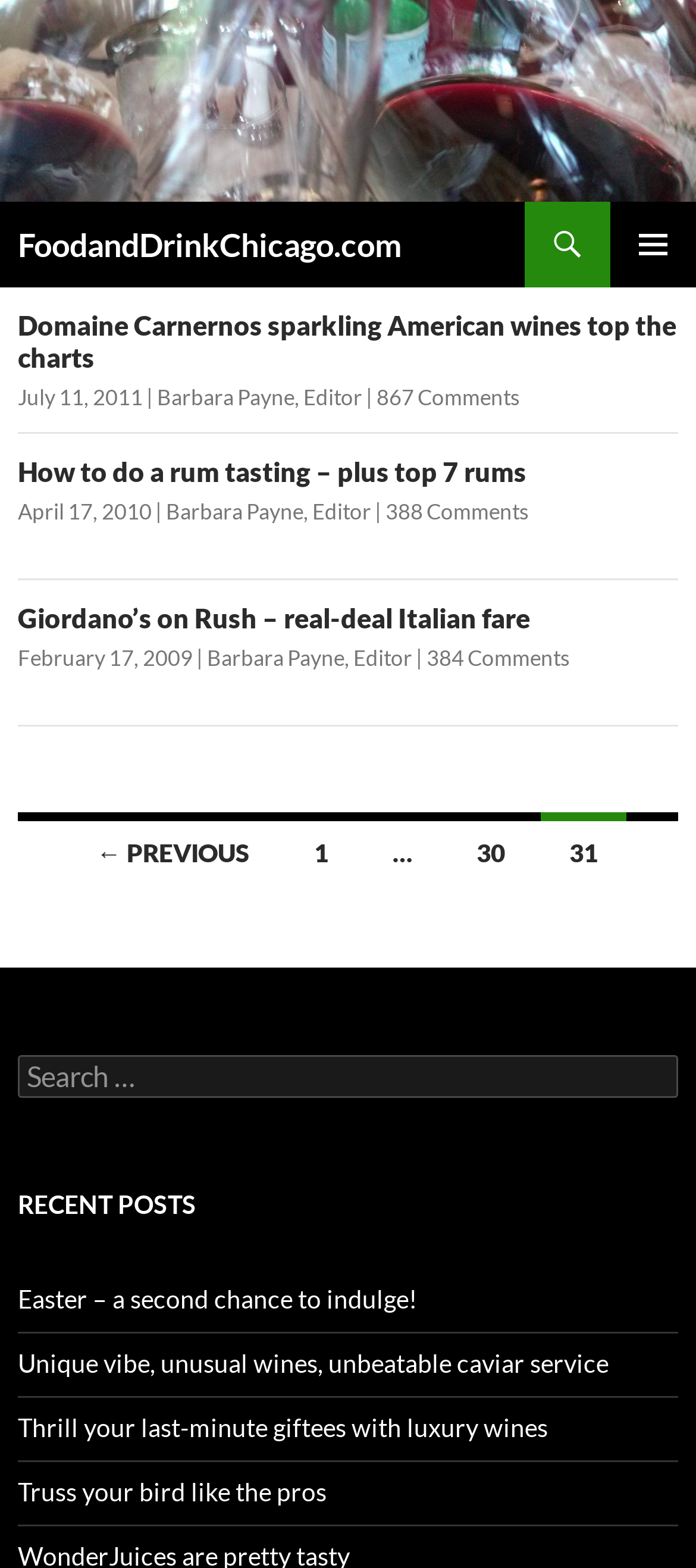Please identify the bounding box coordinates of the element's region that needs to be clicked to fulfill the following instruction: "read Code of Conduct". The bounding box coordinates should consist of four float numbers between 0 and 1, i.e., [left, top, right, bottom].

None